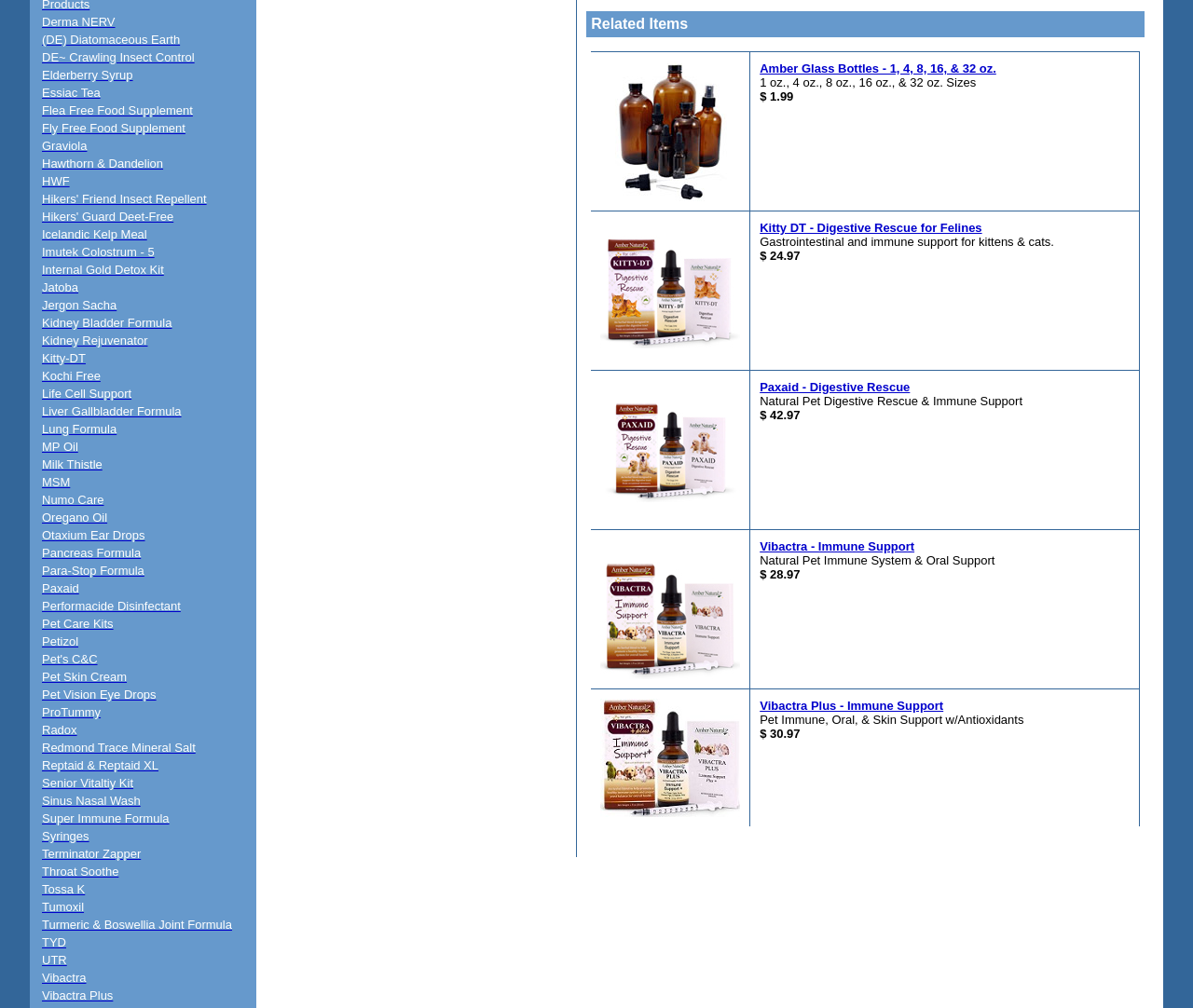Using the description: "Paxaid - Digestive Rescue", identify the bounding box of the corresponding UI element in the screenshot.

[0.637, 0.375, 0.763, 0.391]